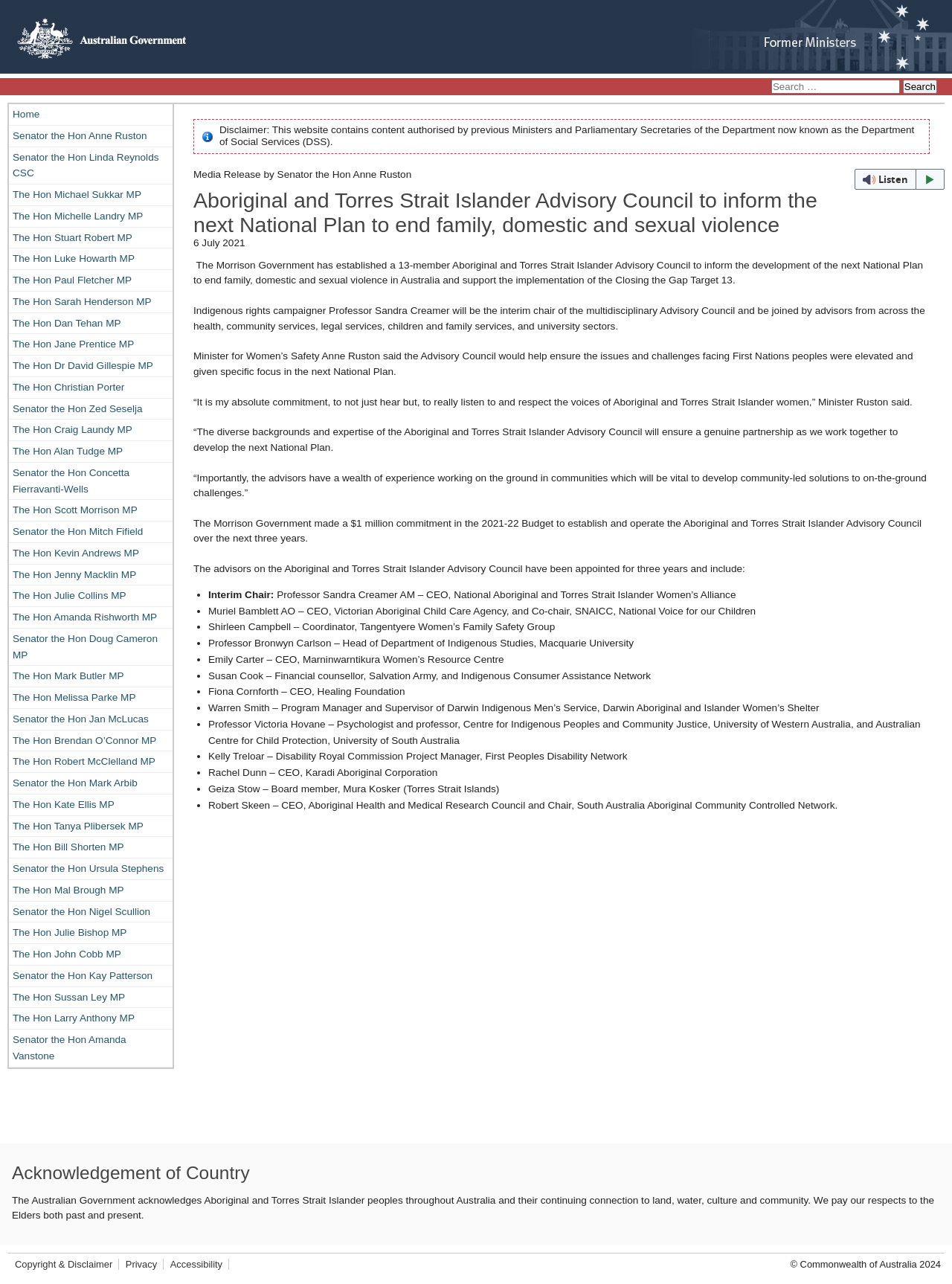Extract the bounding box coordinates for the HTML element that matches this description: "Copyright & Disclaimer". The coordinates should be four float numbers between 0 and 1, i.e., [left, top, right, bottom].

[0.016, 0.981, 0.118, 0.989]